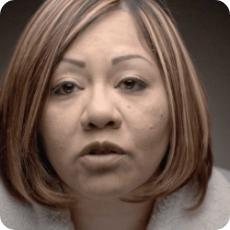What is the title of Celia Colón's new TV series?
Refer to the image and offer an in-depth and detailed answer to the question.

According to the caption, Celia Colón is launching a new TV series titled 'Powered By Pain', which aims to address vital issues related to personal struggles and the impact of systemic injustices.